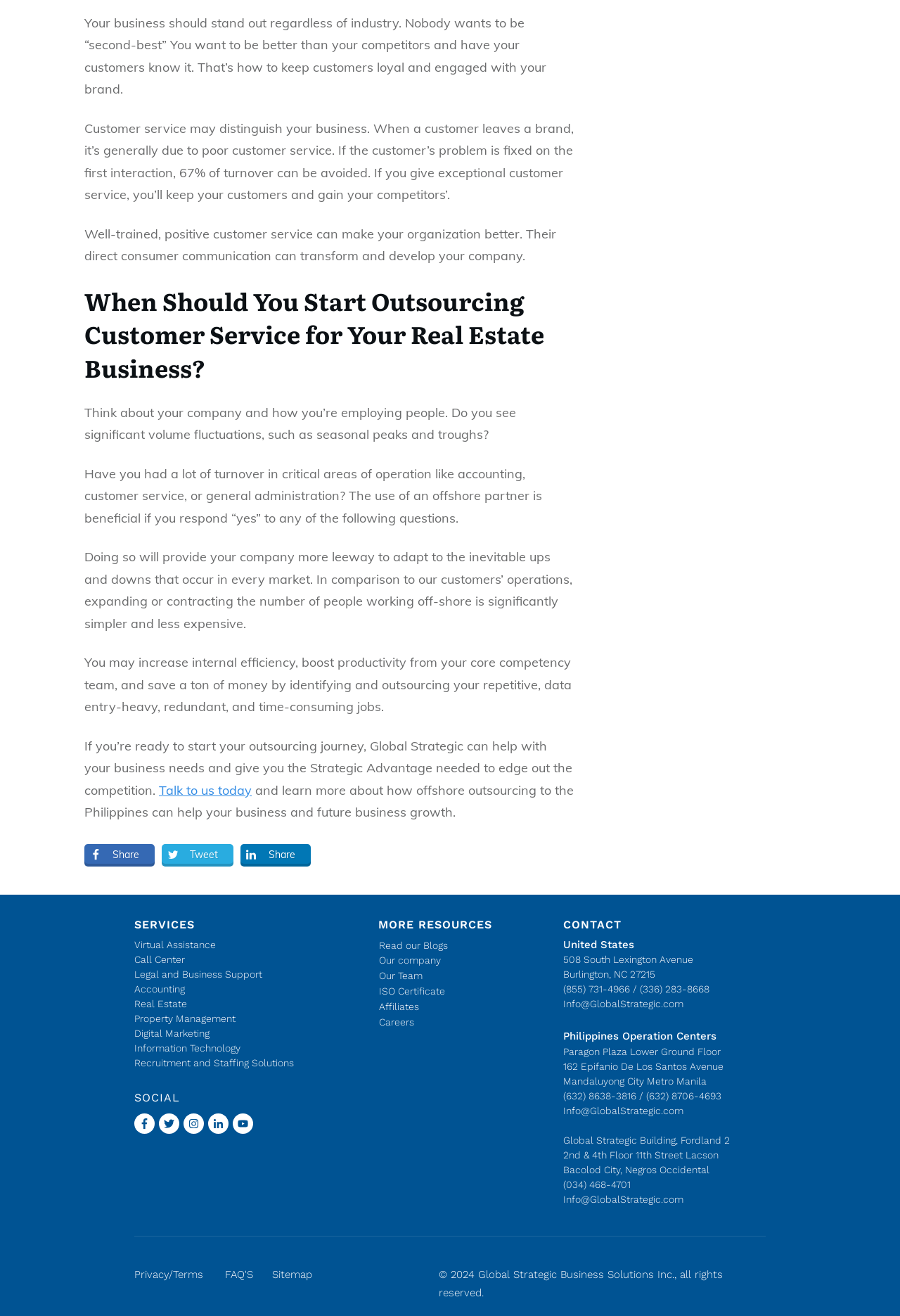Give a concise answer using only one word or phrase for this question:
What is the purpose of outsourcing customer service according to this webpage?

To increase efficiency and save money